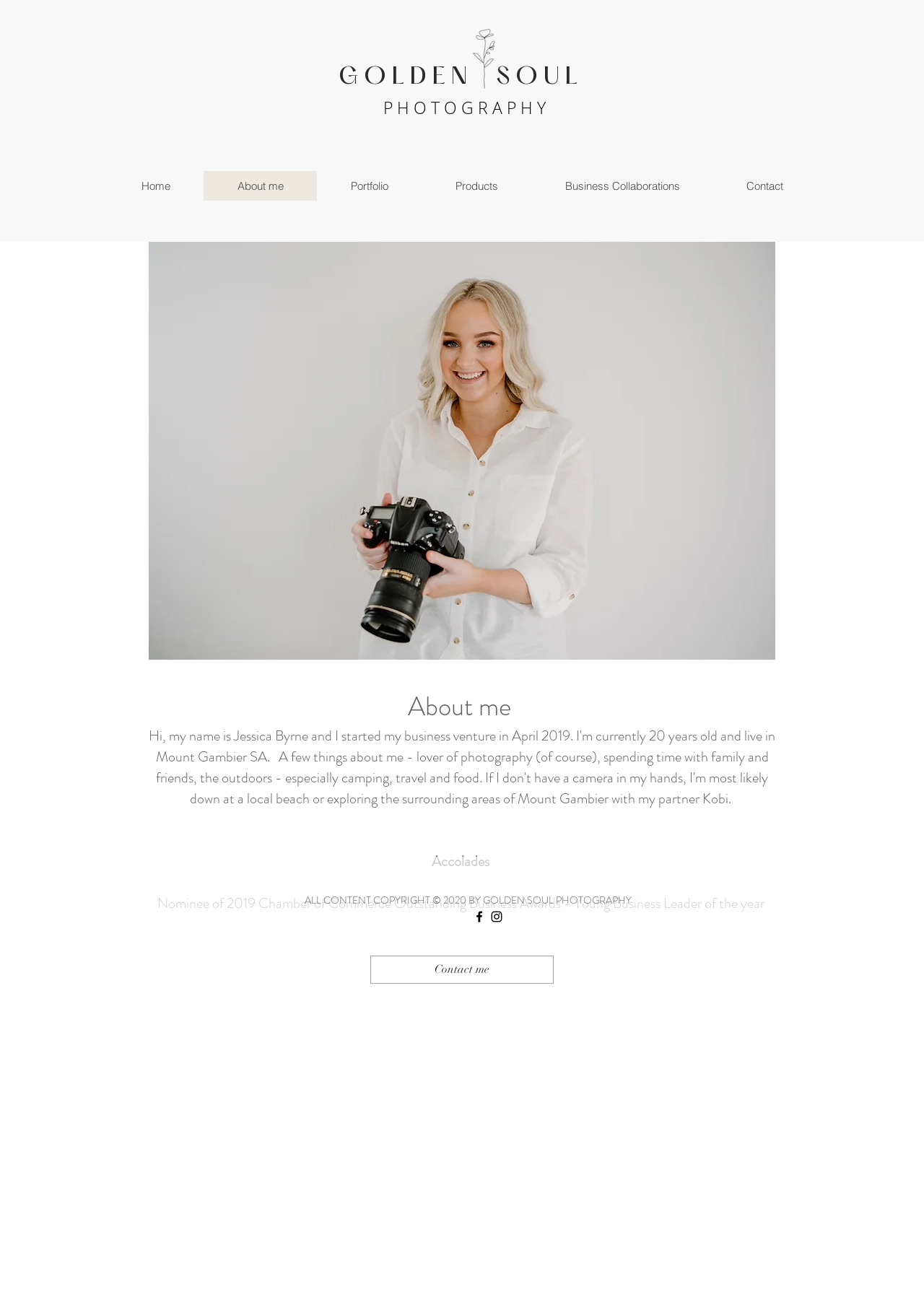Determine the bounding box coordinates of the clickable region to execute the instruction: "Contact the photographer". The coordinates should be four float numbers between 0 and 1, denoted as [left, top, right, bottom].

[0.401, 0.737, 0.599, 0.758]